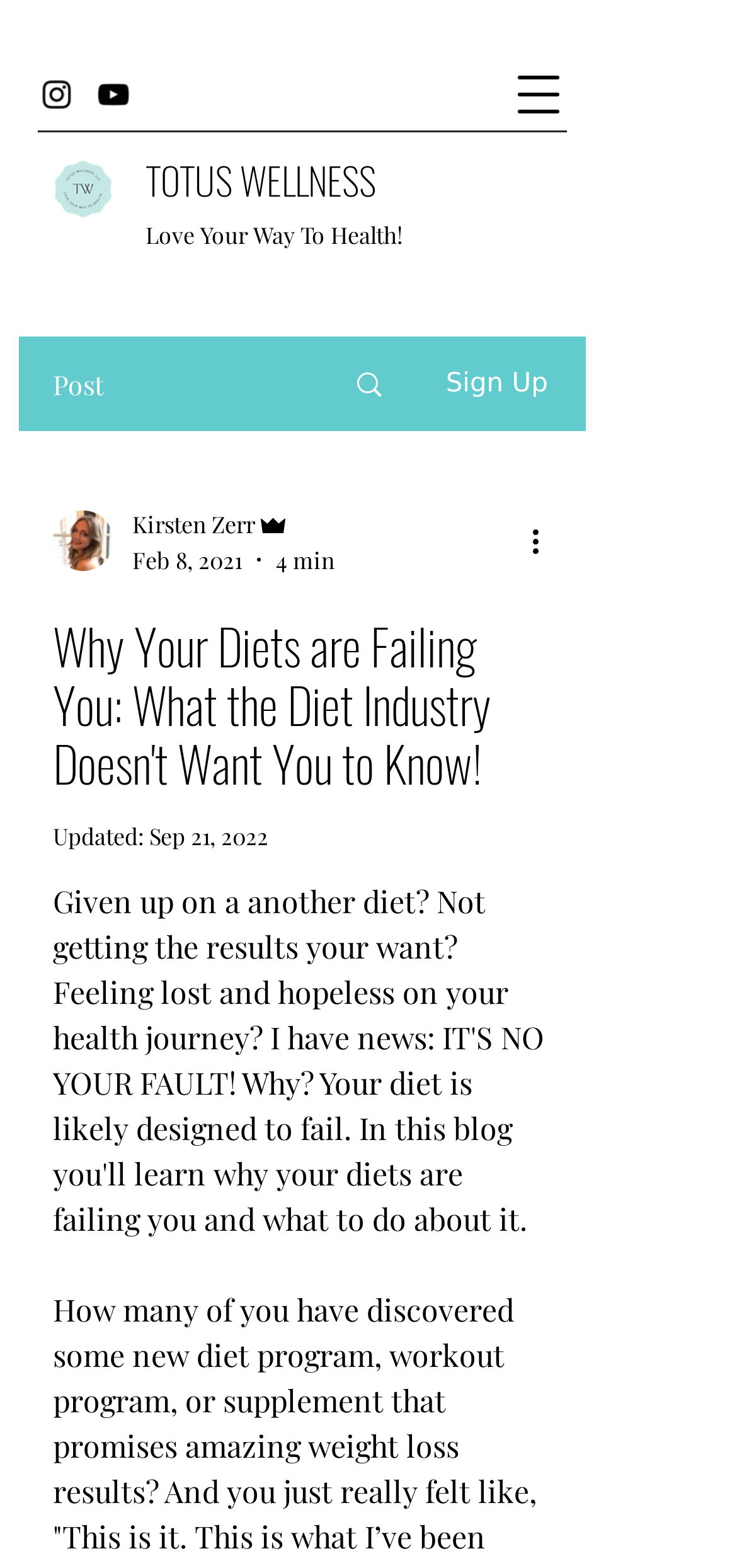Who is the author of the article?
Based on the image, give a concise answer in the form of a single word or short phrase.

Kirsten Zerr